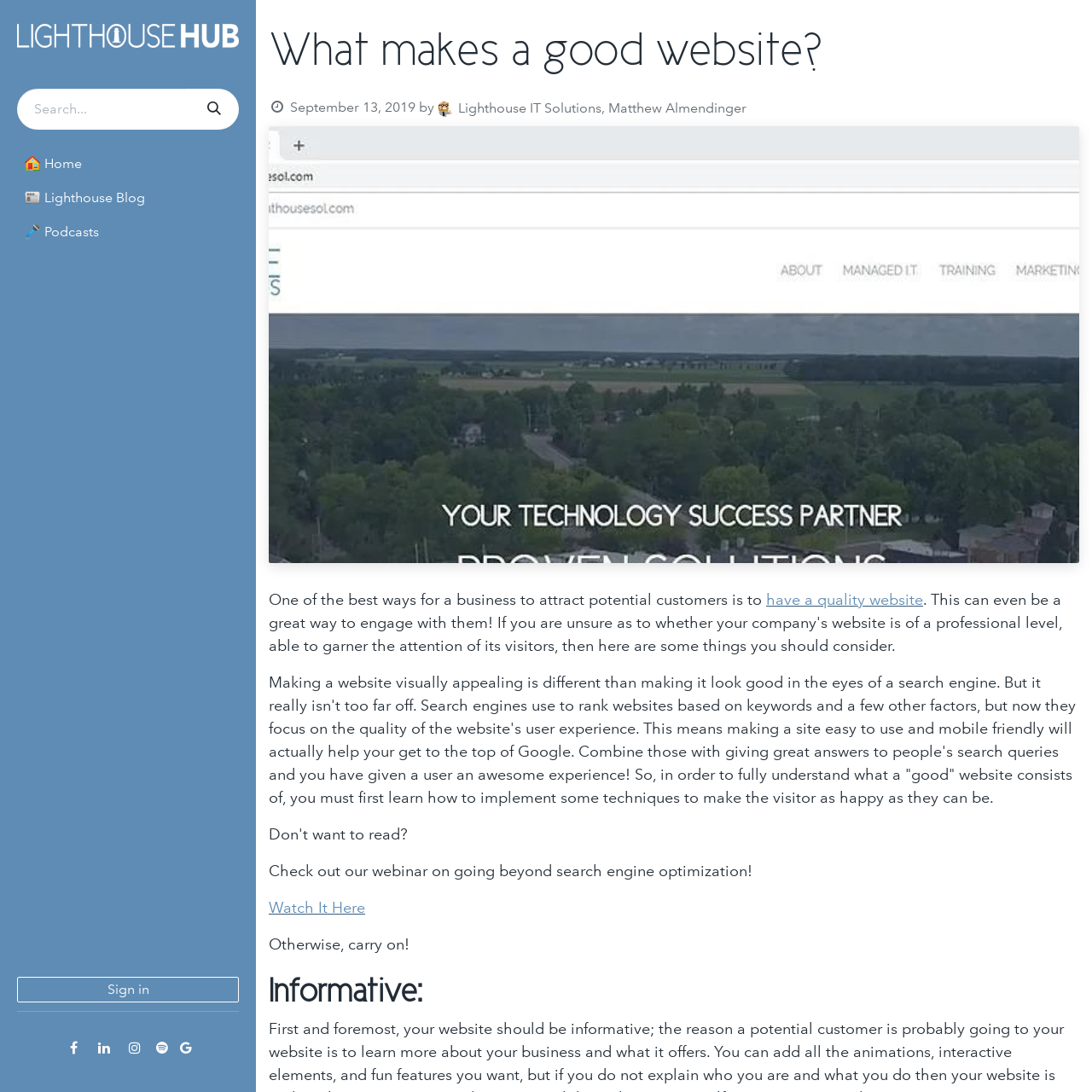Using a single word or phrase, answer the following question: 
What is the topic of the webinar mentioned on the webpage?

Going beyond search engine optimization